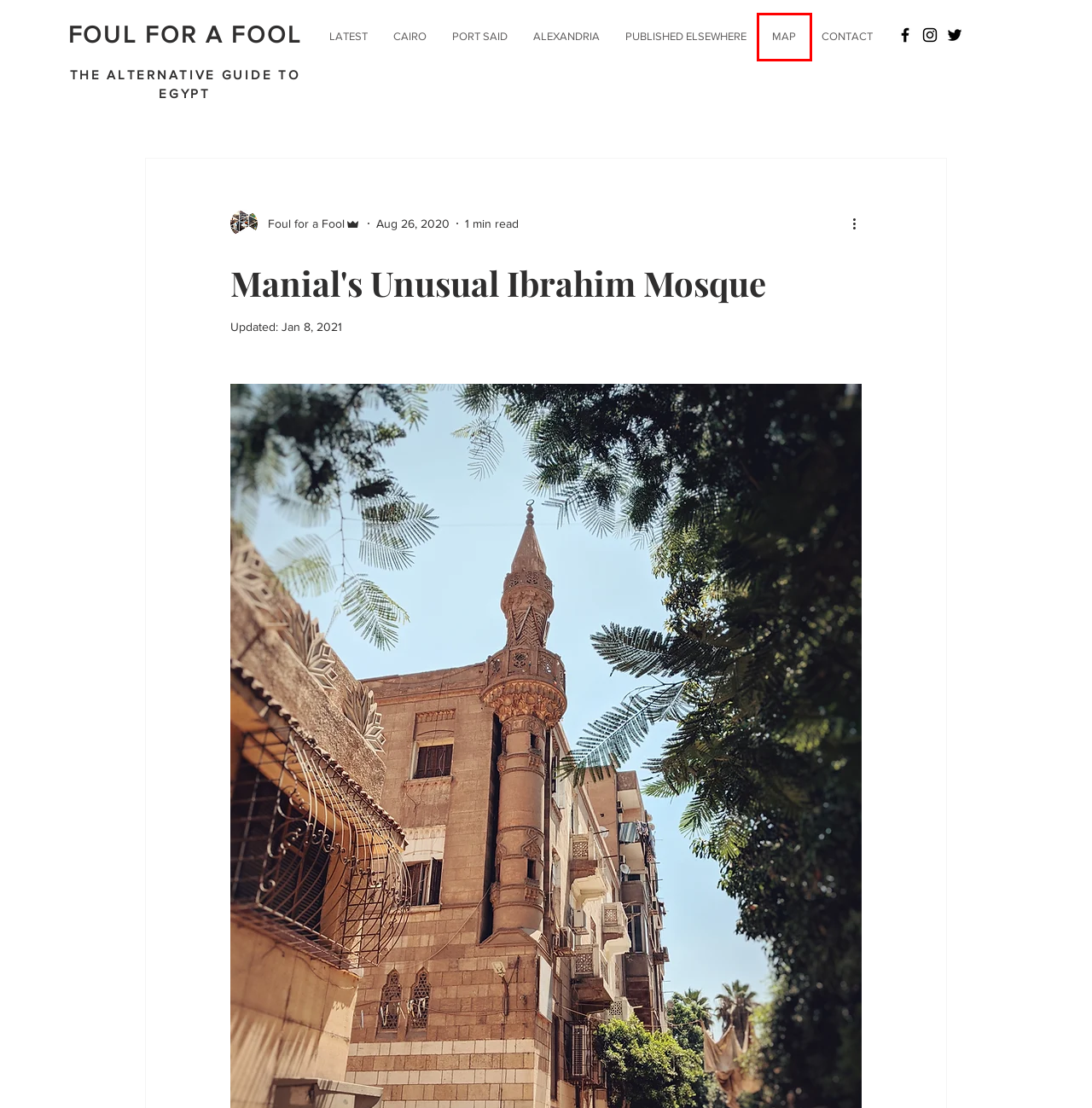Given a screenshot of a webpage featuring a red bounding box, identify the best matching webpage description for the new page after the element within the red box is clicked. Here are the options:
A. ALEXANDRIA TO DO | Foul For A Fool
B. PUBLISHED ELSEWHERE | Foul For A Fool
C. MAP | foulforafool
D. Evening Felucca Cruise on the Nile
E. CONTACT | Foul For A Fool
F. Egypt Travel Guide | Foul For A Fool
G. MOST RECENT | foulforafool
H. PORT SAID TO DO | Foul For A Fool

C